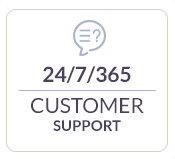What is the purpose of the '24/7/365 CUSTOMER SUPPORT' feature?
Please answer the question with a detailed response using the information from the screenshot.

The '24/7/365 CUSTOMER SUPPORT' feature is designed to provide around-the-clock assistance to clients, ensuring they have access to help whenever needed, any day of the year, which fosters trust and reliability in the offered services.